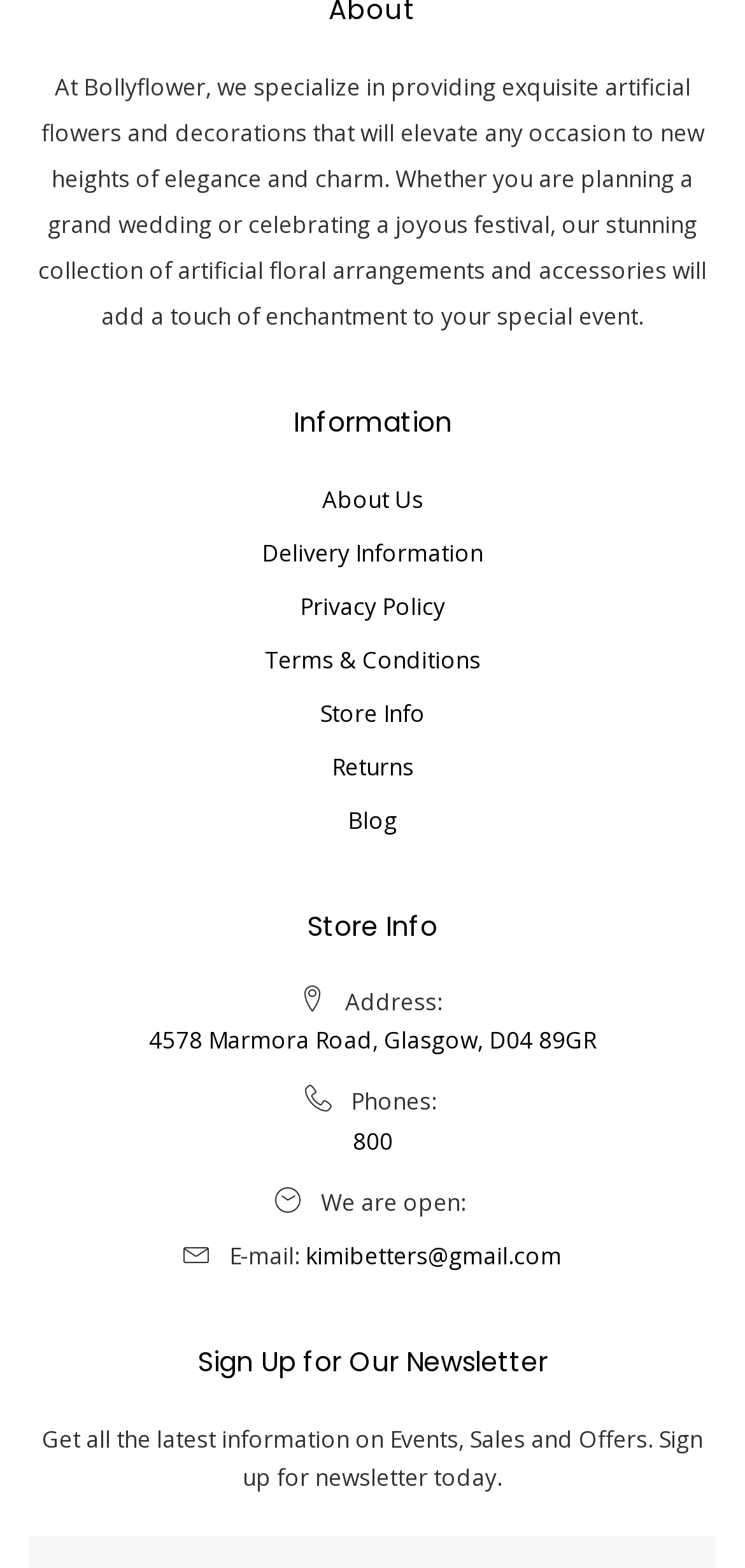Using the provided description Terms & Conditions, find the bounding box coordinates for the UI element. Provide the coordinates in (top-left x, top-left y, bottom-right x, bottom-right y) format, ensuring all values are between 0 and 1.

[0.355, 0.406, 0.645, 0.436]